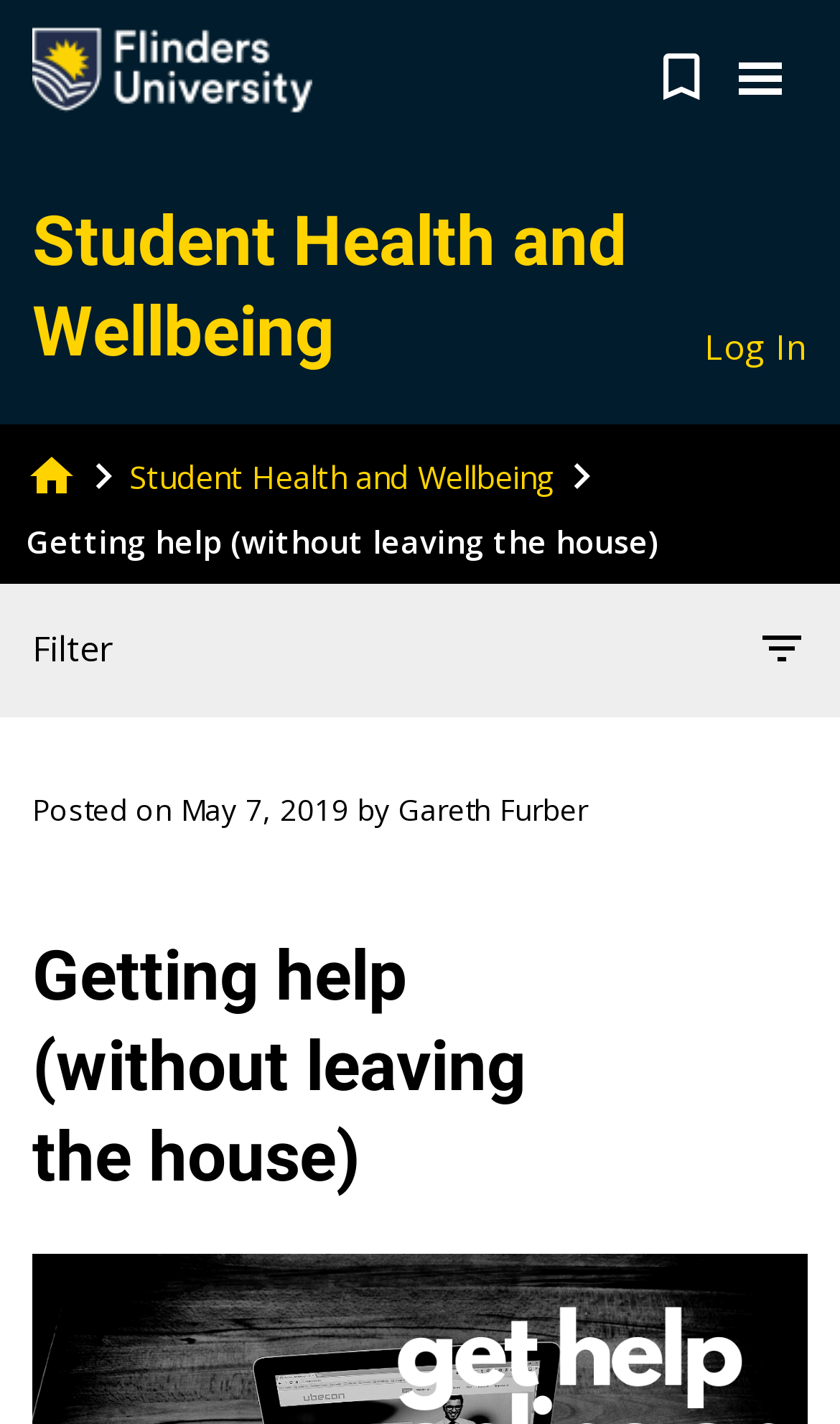Please provide the main heading of the webpage content.

Student Health and Wellbeing